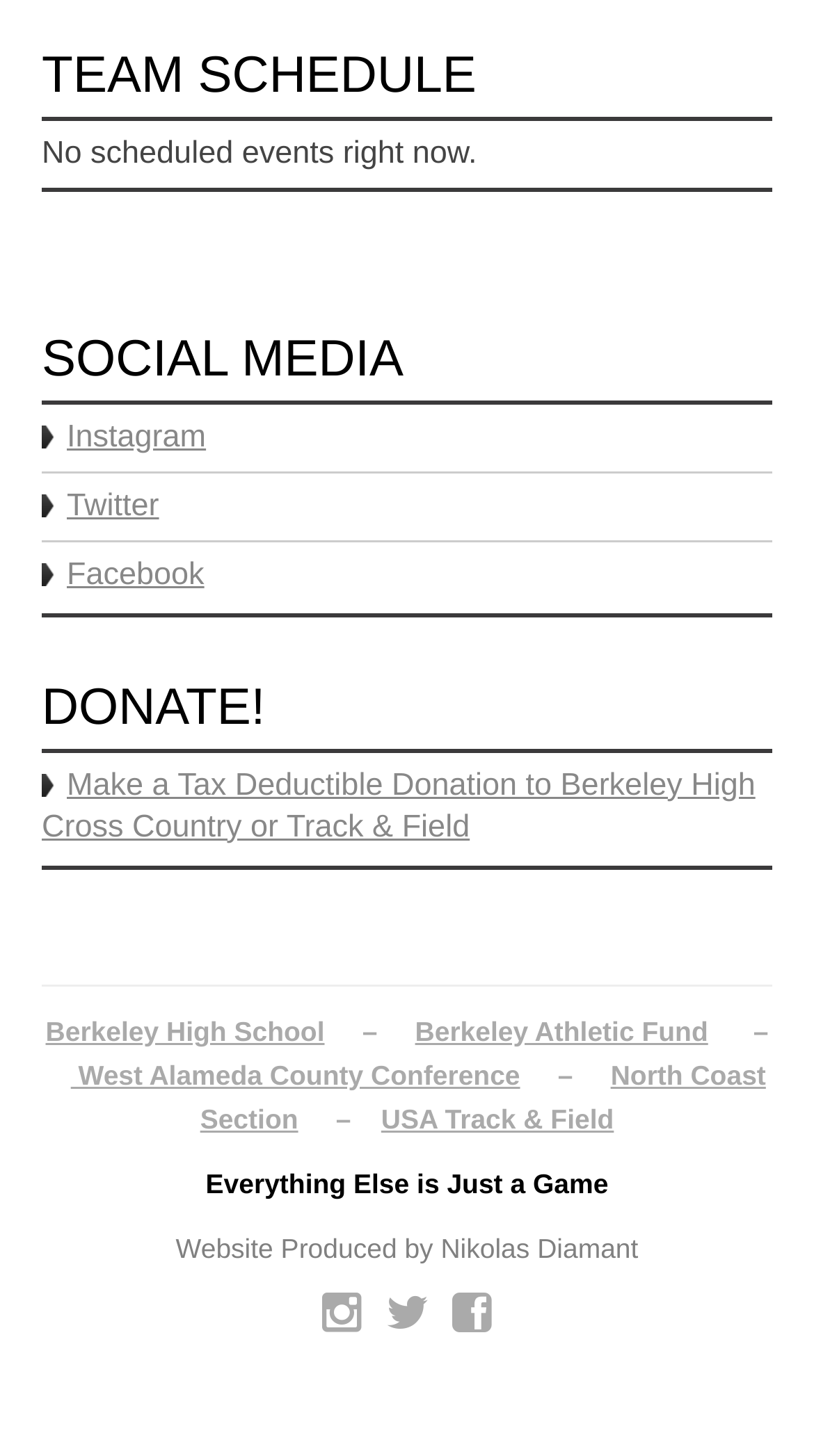Calculate the bounding box coordinates for the UI element based on the following description: "Twitter". Ensure the coordinates are four float numbers between 0 and 1, i.e., [left, top, right, bottom].

[0.474, 0.886, 0.526, 0.918]